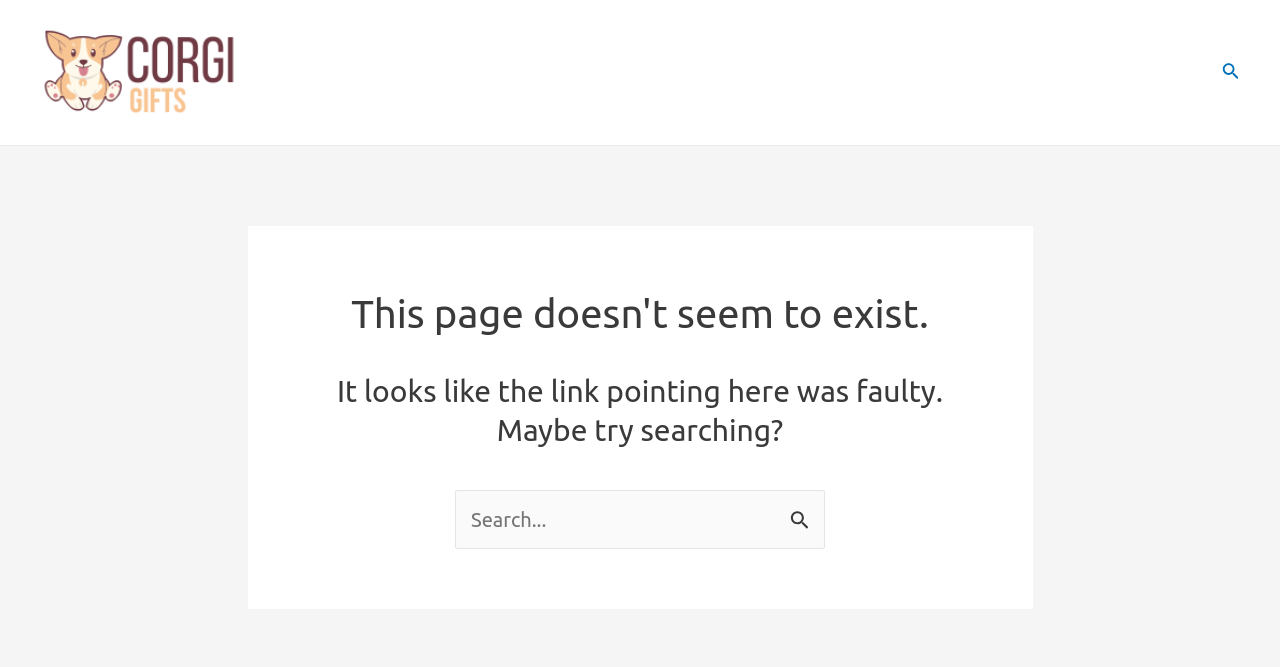From the webpage screenshot, predict the bounding box of the UI element that matches this description: "parent_node: Search for: value="Search"".

[0.609, 0.735, 0.645, 0.804]